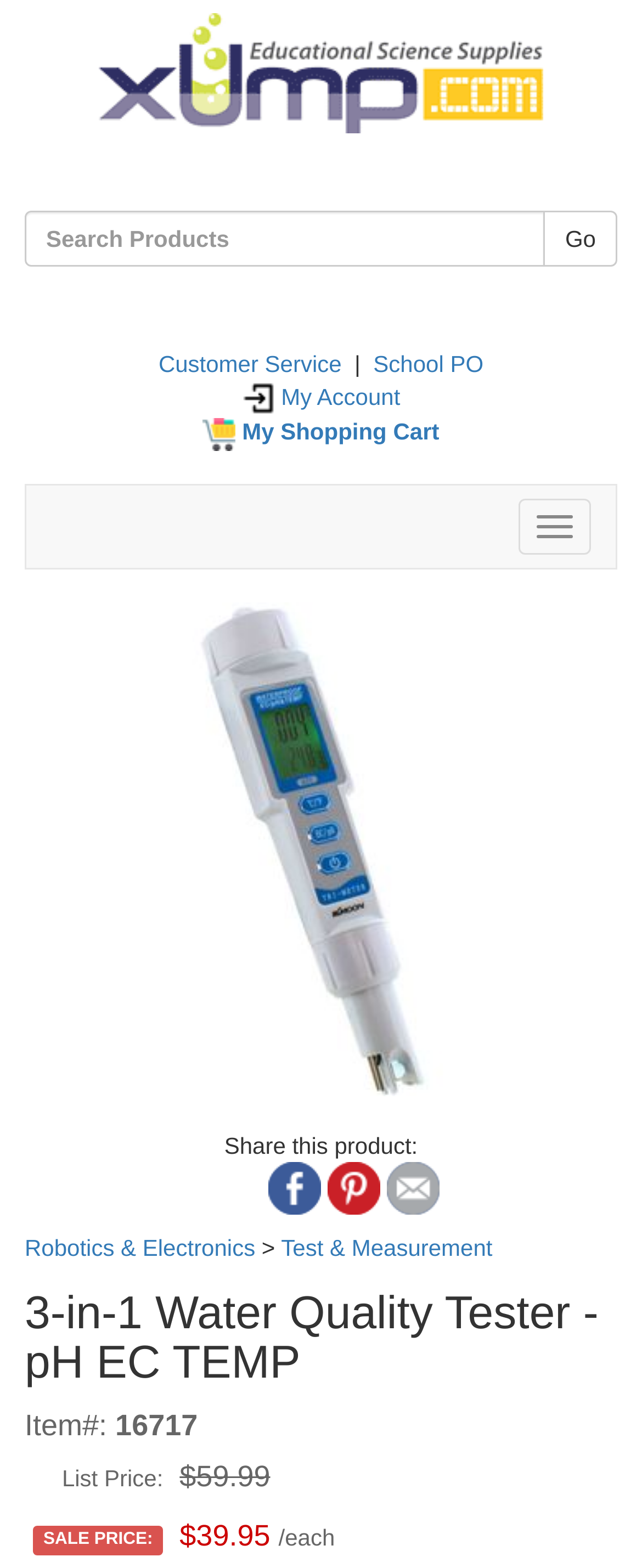Could you identify the text that serves as the heading for this webpage?

3-in-1 Water Quality Tester - pH EC TEMP